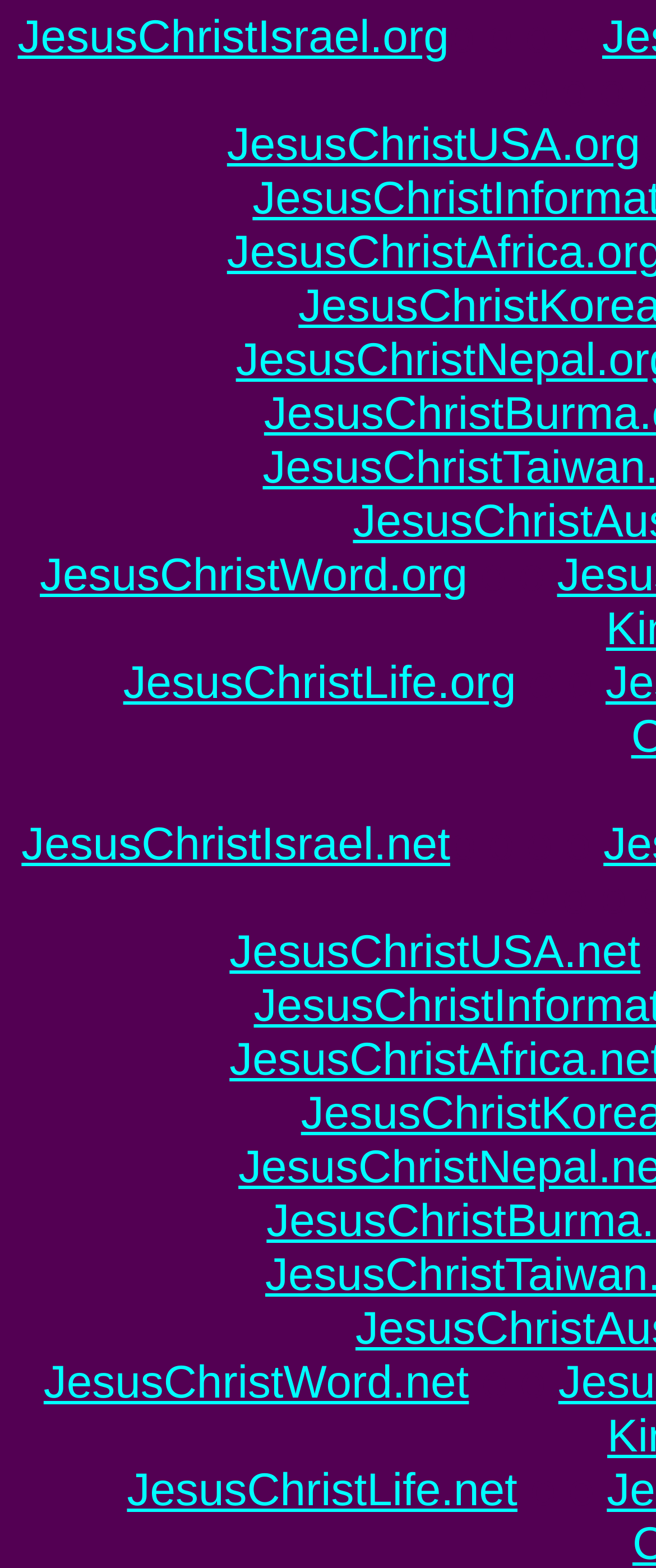Locate the bounding box coordinates of the clickable area needed to fulfill the instruction: "visit JesusChristIsrael.org".

[0.027, 0.006, 0.684, 0.04]